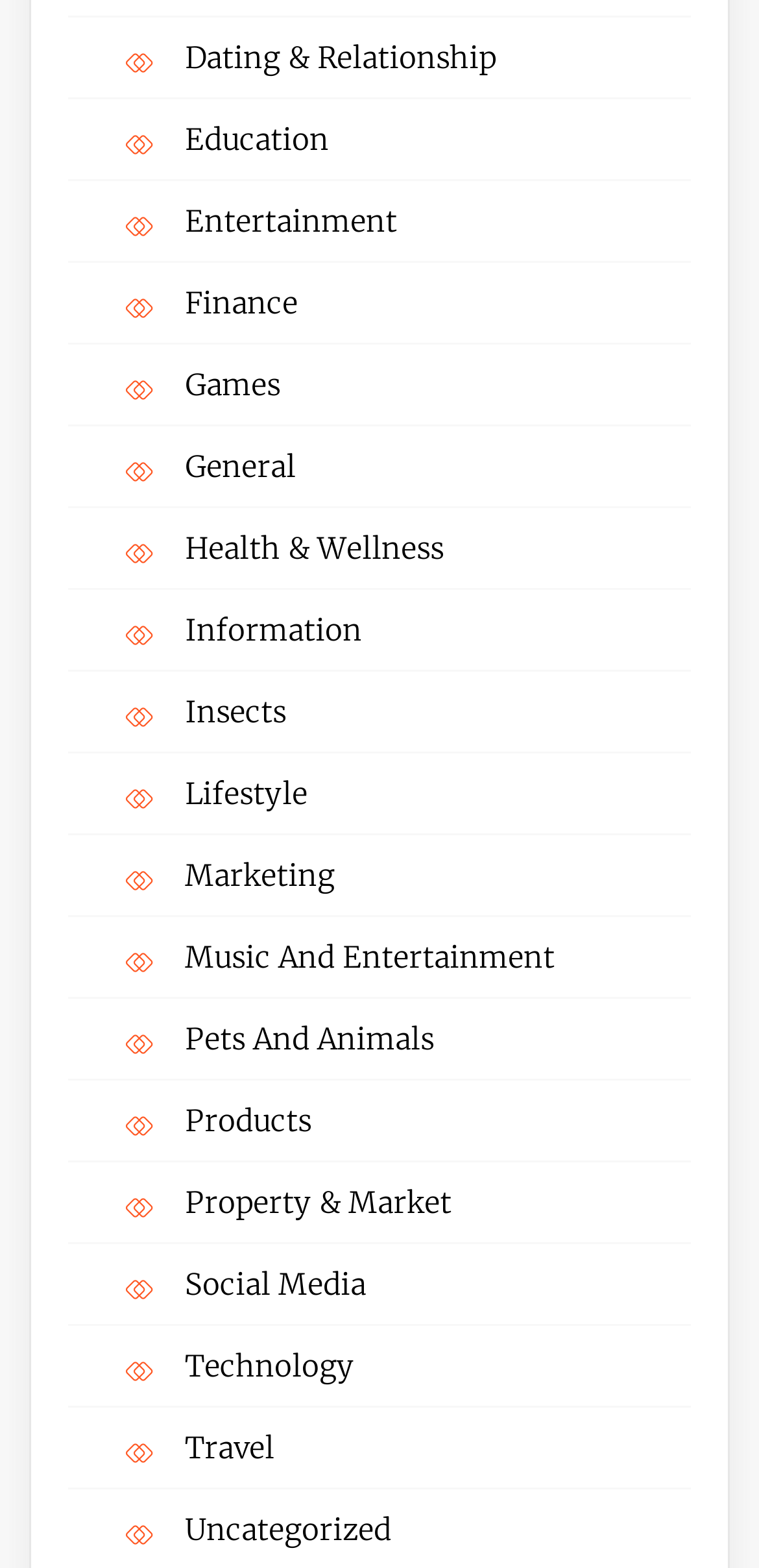Please give a succinct answer to the question in one word or phrase:
Is there a category for news or information?

Yes